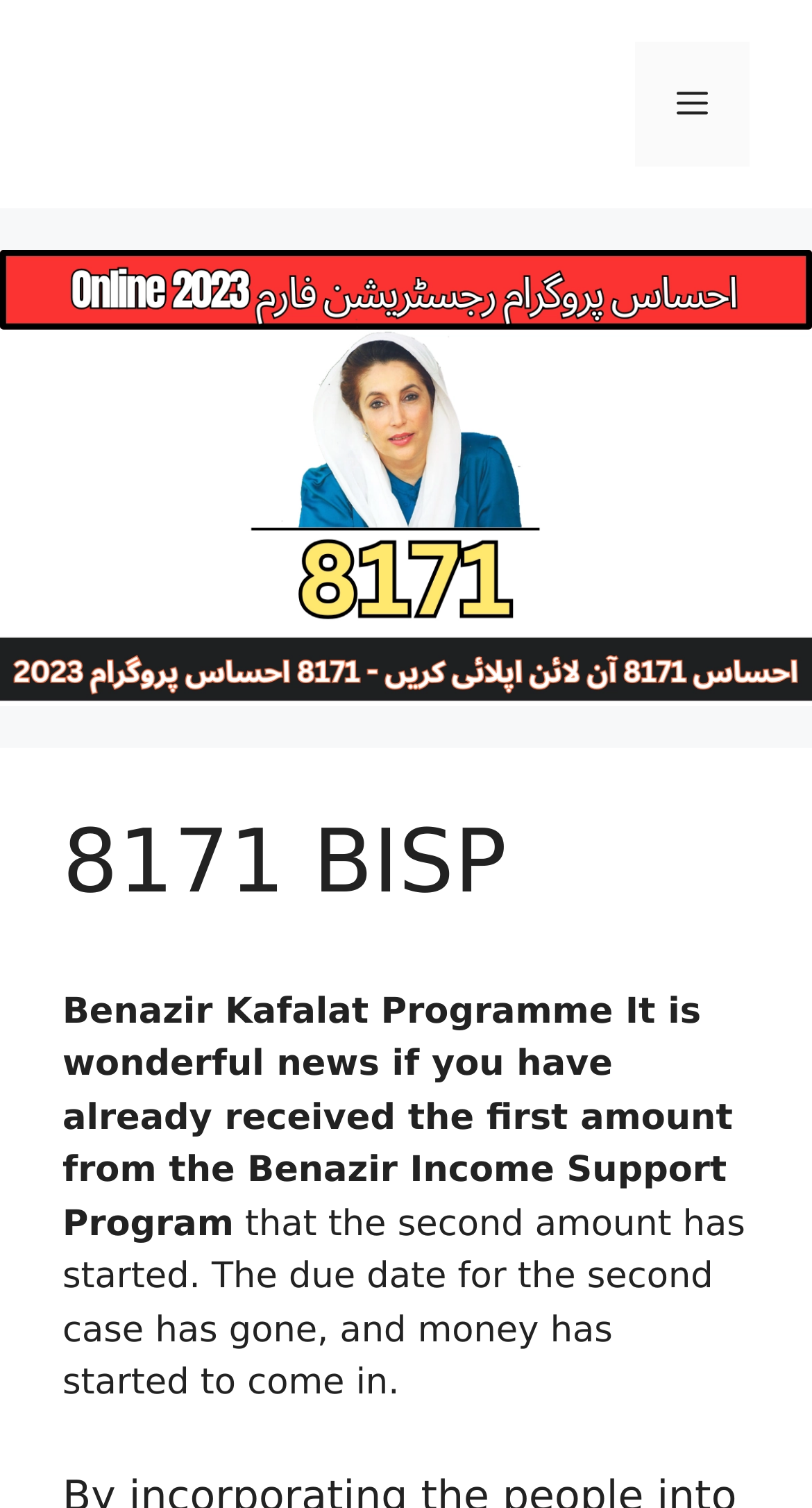What type of content is on this webpage?
Using the details from the image, give an elaborate explanation to answer the question.

The type of content on this webpage is programme information, as evident from the StaticText elements that provide details about the Benazir Kafalat Programme.